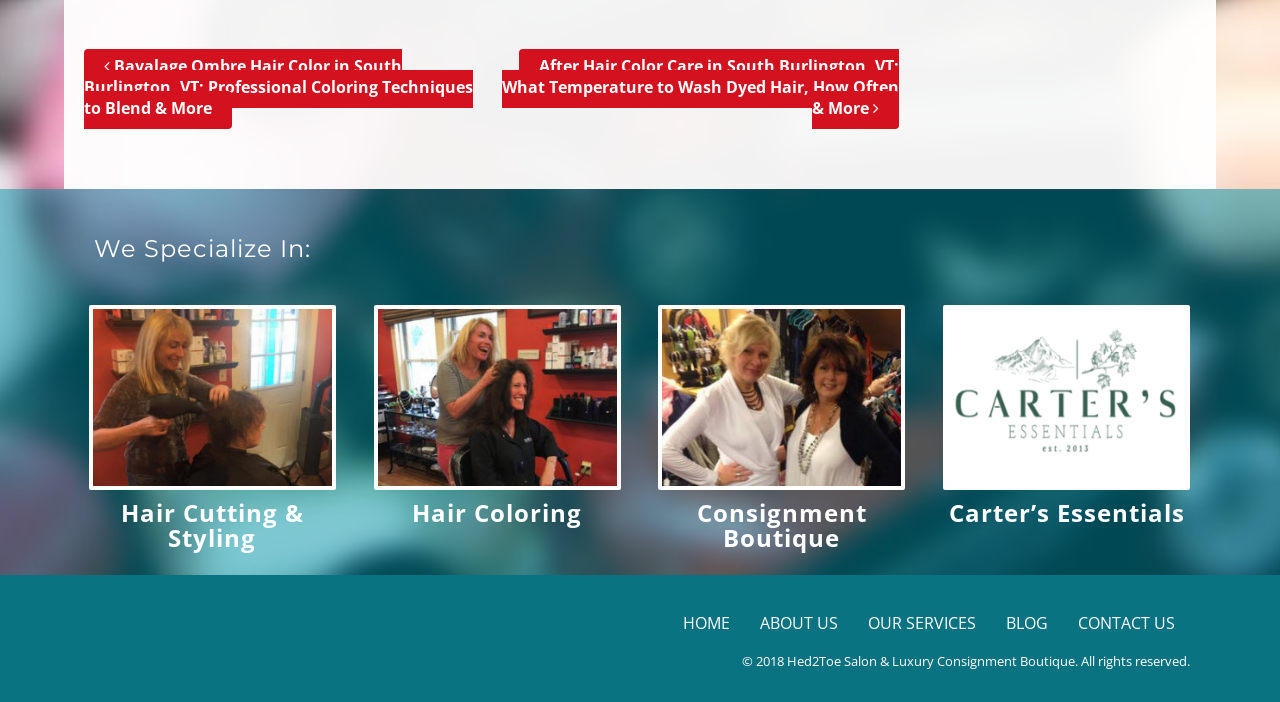What is the theme of the images on the page?
Based on the image, give a one-word or short phrase answer.

Hair and beauty